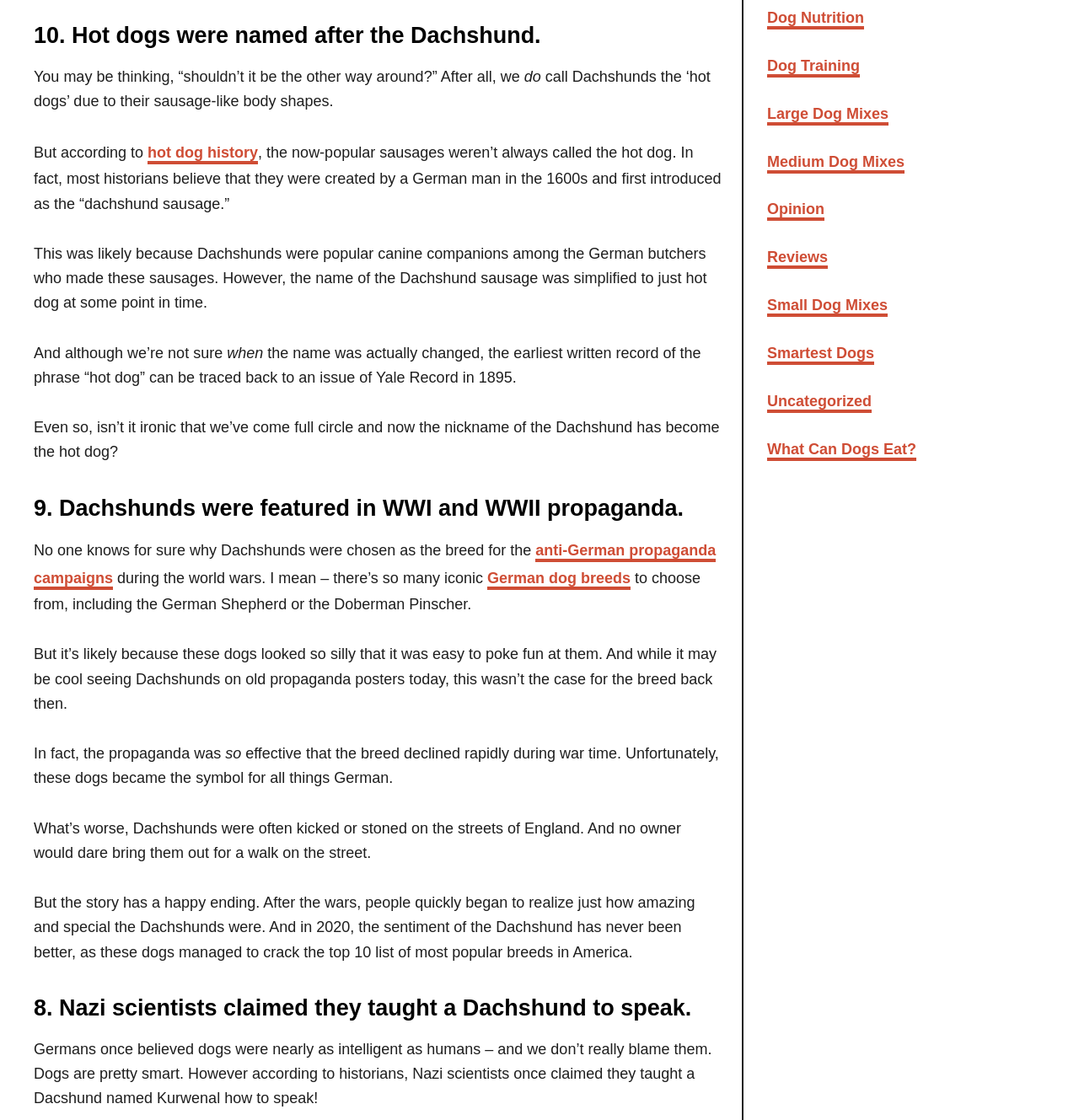Locate the UI element described by Smartest Dogs in the provided webpage screenshot. Return the bounding box coordinates in the format (top-left x, top-left y, bottom-right x, bottom-right y), ensuring all values are between 0 and 1.

[0.711, 0.308, 0.81, 0.326]